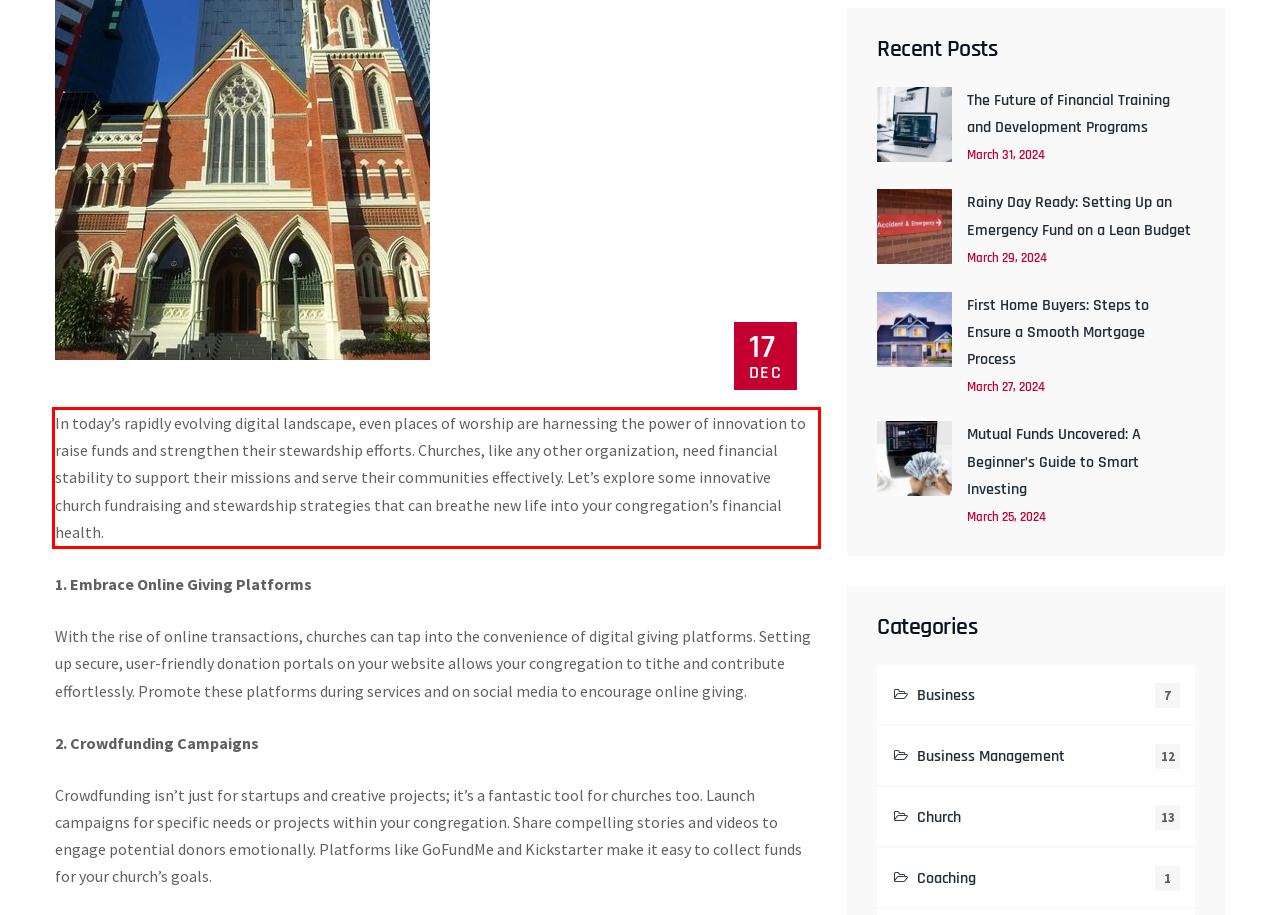Look at the provided screenshot of the webpage and perform OCR on the text within the red bounding box.

In today’s rapidly evolving digital landscape, even places of worship are harnessing the power of innovation to raise funds and strengthen their stewardship efforts. Churches, like any other organization, need financial stability to support their missions and serve their communities effectively. Let’s explore some innovative church fundraising and stewardship strategies that can breathe new life into your congregation’s financial health.